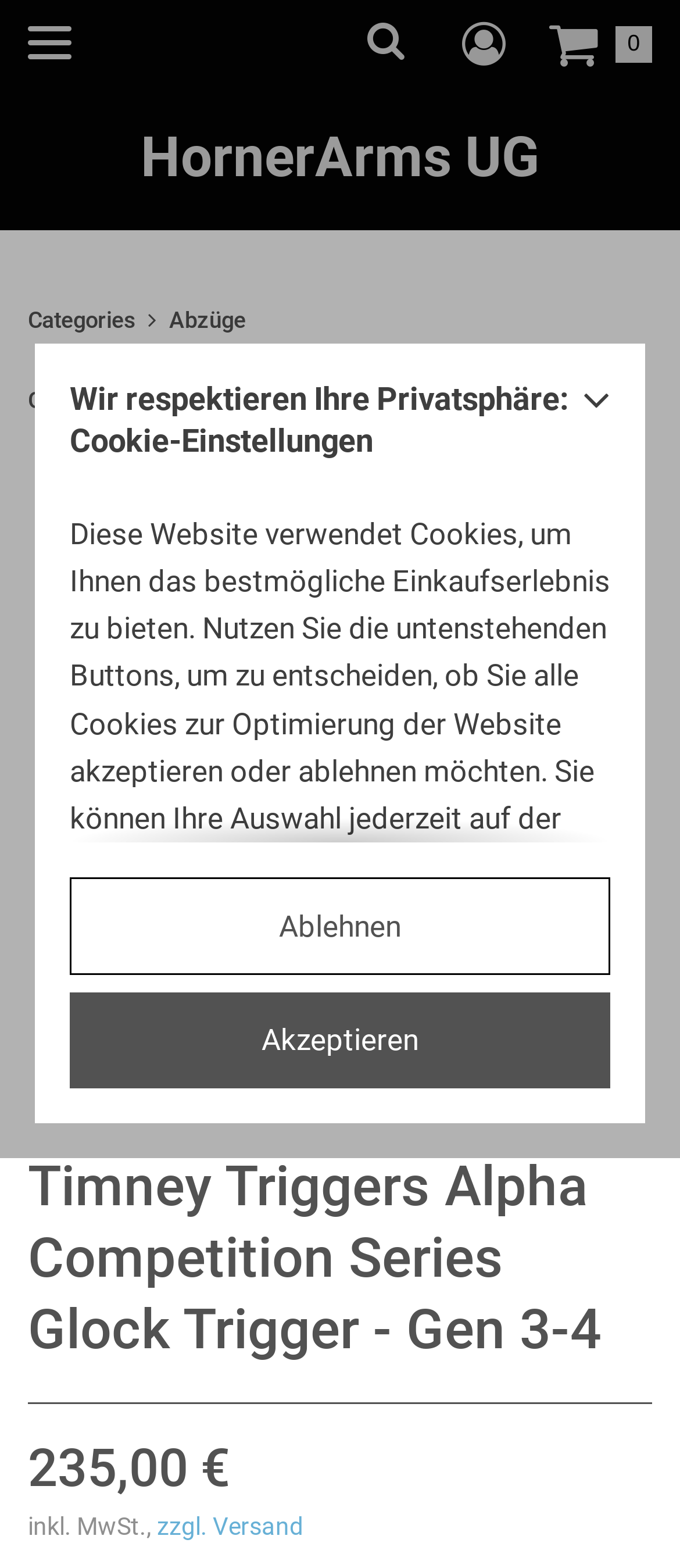Describe all the significant parts and information present on the webpage.

This webpage is about the Timney Triggers Alpha Competition Series Glock Trigger for Gen 3-4, sold by HornerArms UG. At the top left, there is a link to the website's main page, "HornerArms UG", which is also a heading. Next to it, there is a search button and a search text box. On the top right, there are links to "Optionen für Ihr Kundenkonto" (options for your customer account) and "Warenkorb anzeigen" (show shopping cart), which indicates that the user has 0 items in their cart.

Below the top section, there is a main menu button that can be expanded to show categories, including "Abzüge" (triggers) and a link to the current product page. The product page has a large image of the Timney Triggers Alpha Competition Series Glock Trigger, which takes up most of the page. Above the image, there is a heading with the product name, and below the image, there is a price of 235,00 €, including MwSt (VAT), with a note about additional shipping costs.

At the bottom of the page, there is a dialog box about cookie settings, which is modal and has a heading "Wir respektieren Ihre Privatsphäre: Cookie-Einstellungen" (We respect your privacy: Cookie settings). The dialog box explains that the website uses cookies to provide the best shopping experience and allows users to decide whether to accept or decline all cookies. There are buttons to accept or decline cookies, and a link to the "Cookie-Richtlinie" (cookie policy) page.